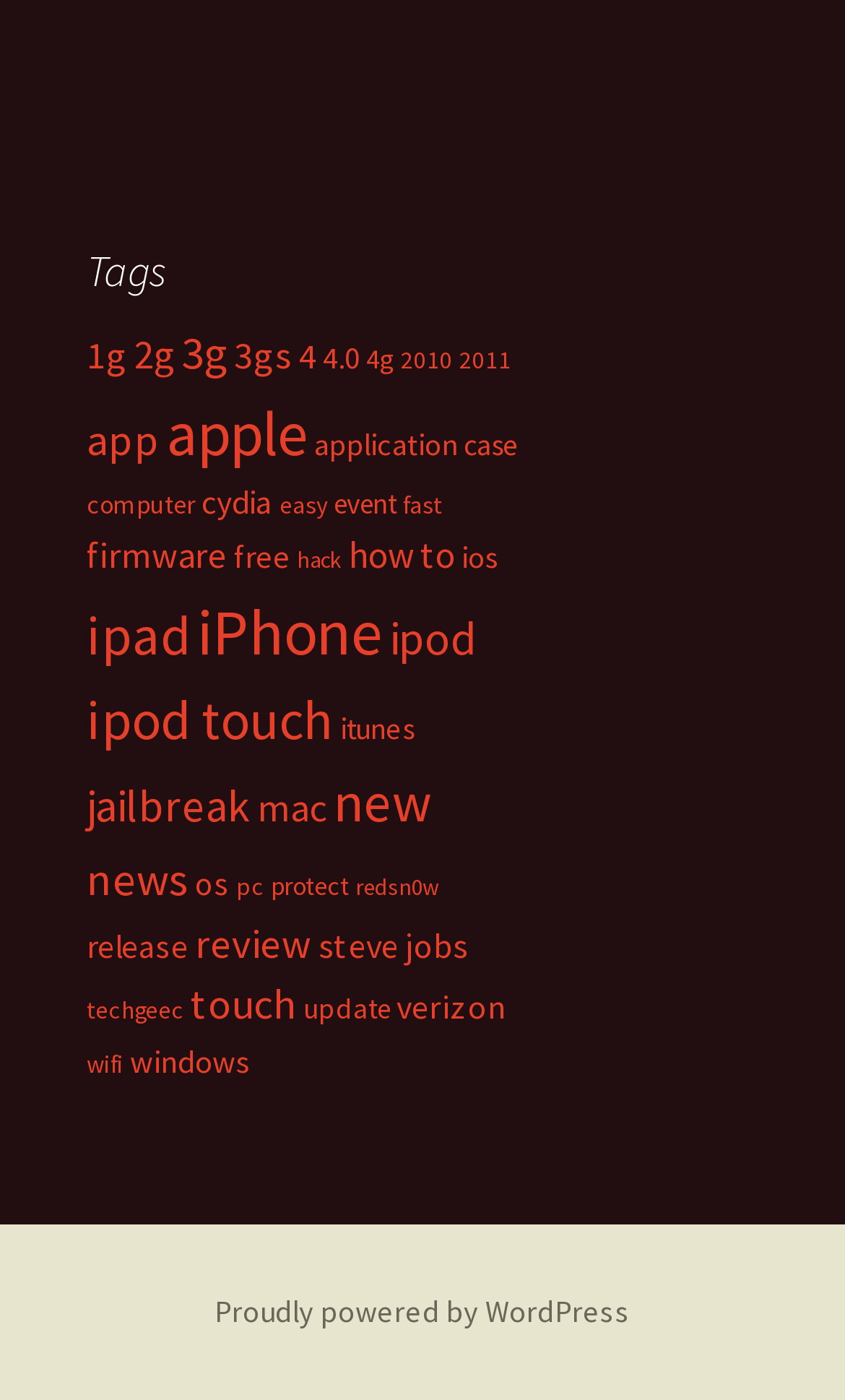What is the link related to Apple products?
Using the image, give a concise answer in the form of a single word or short phrase.

apple